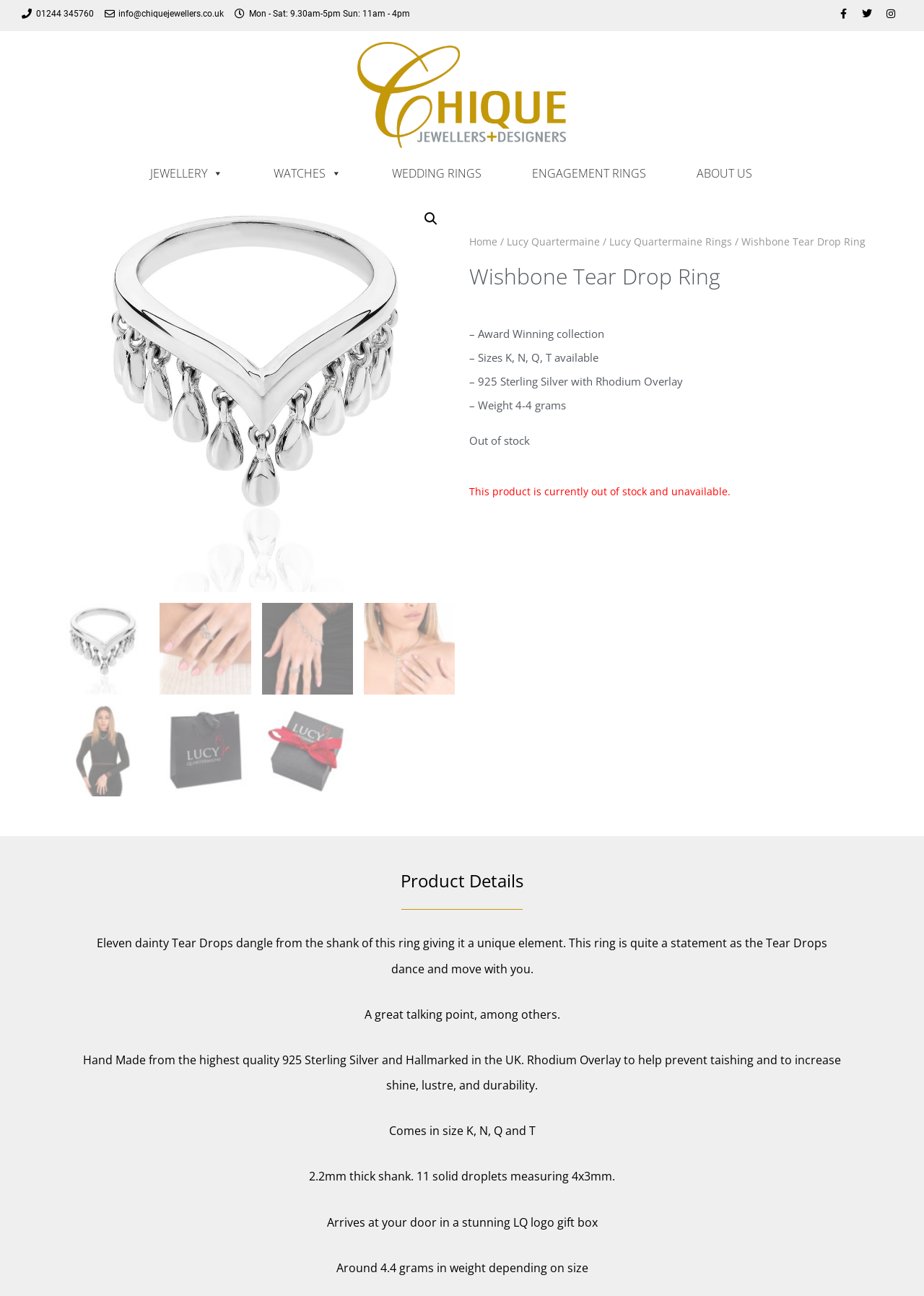Extract the main heading from the webpage content.

Wishbone Tear Drop Ring